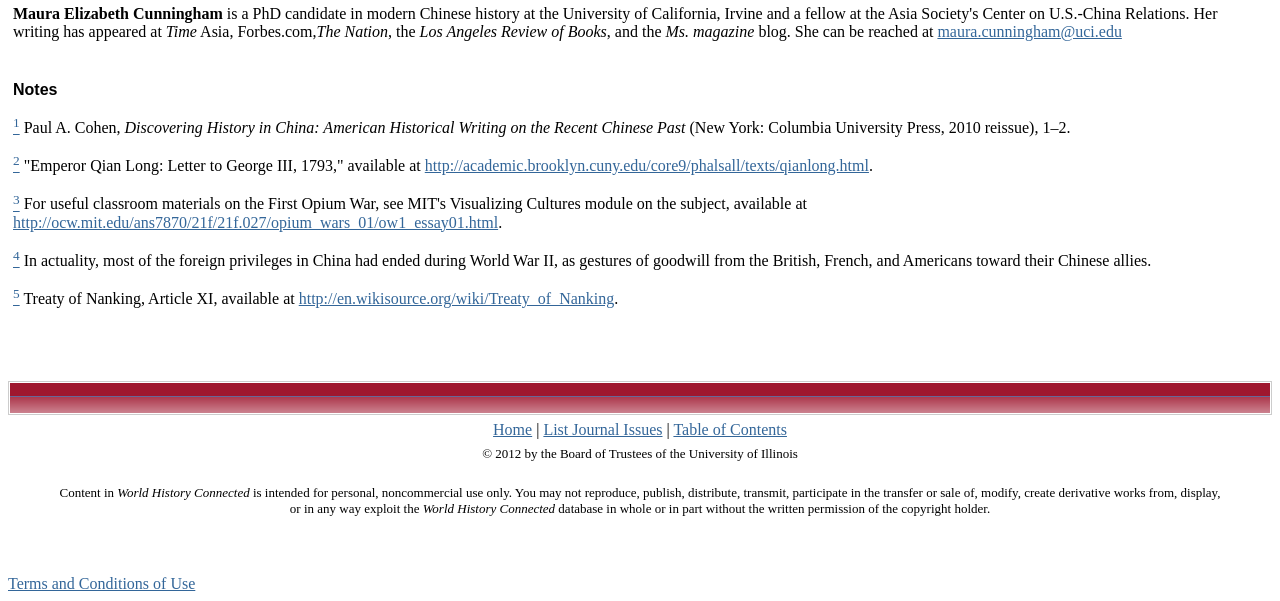What is the topic of the article?
From the image, provide a succinct answer in one word or a short phrase.

History of China